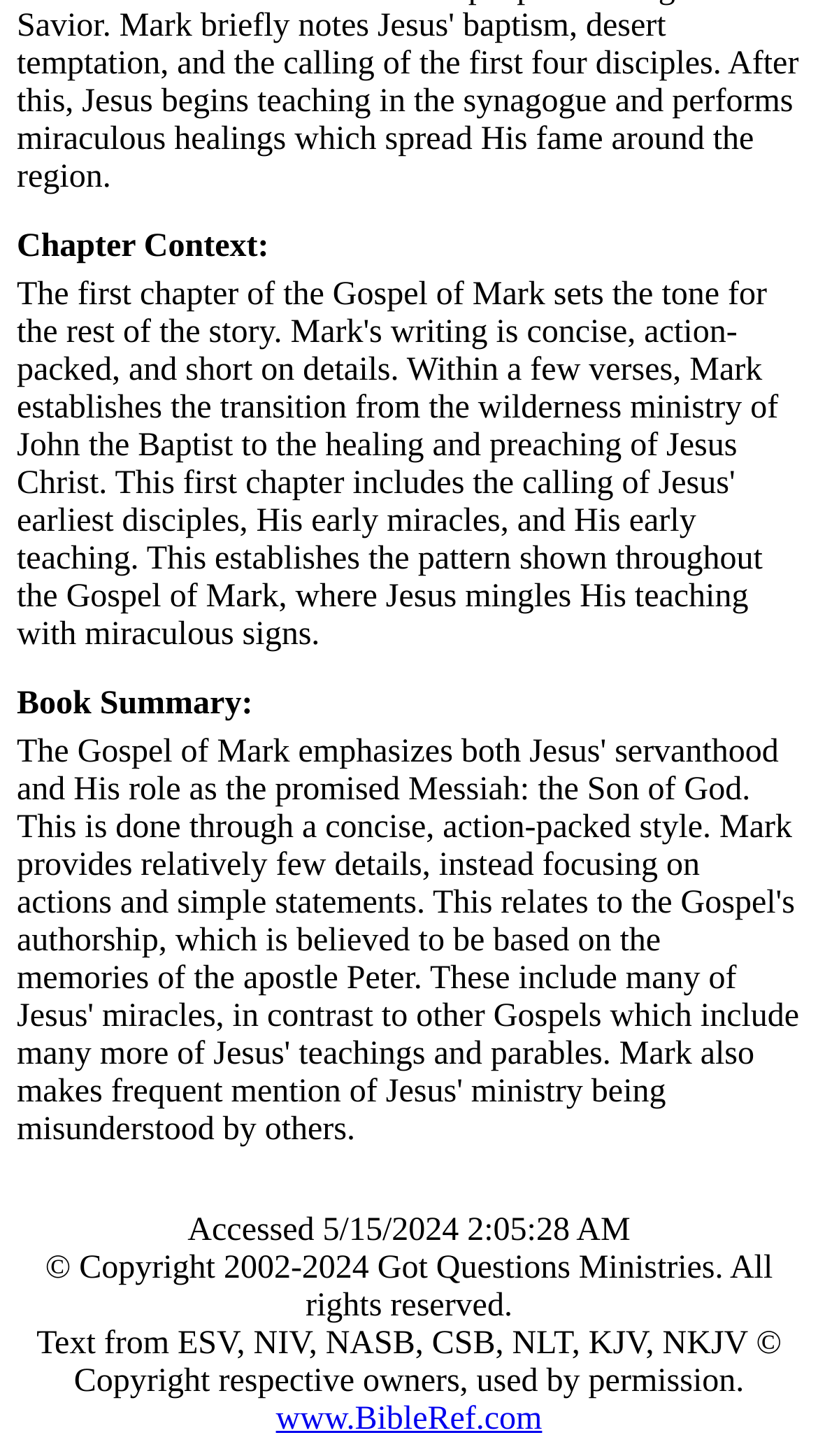Given the element description www.BibleRef.com, specify the bounding box coordinates of the corresponding UI element in the format (top-left x, top-left y, bottom-right x, bottom-right y). All values must be between 0 and 1.

[0.337, 0.962, 0.663, 0.986]